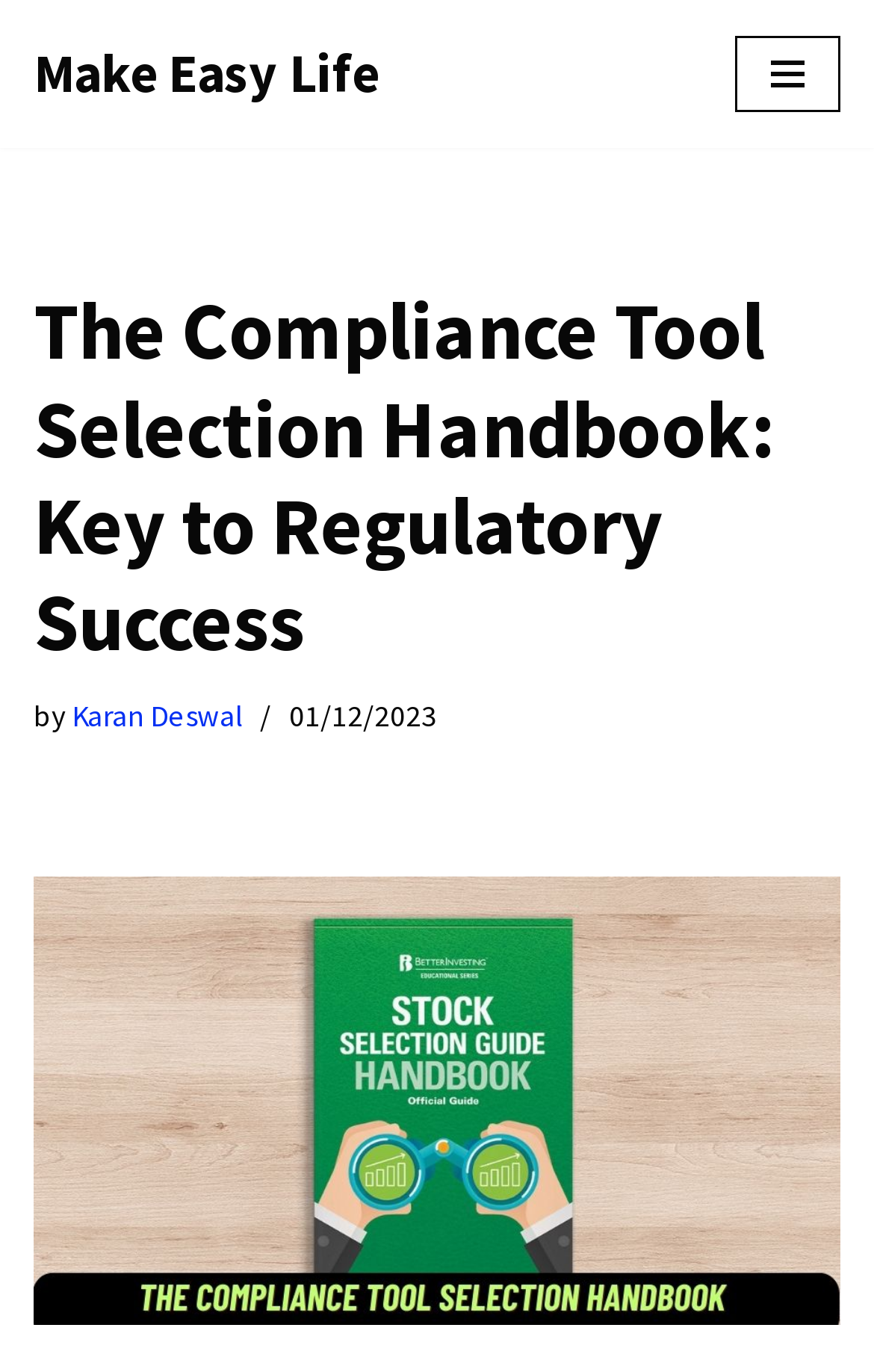What is the purpose of the button in the top right corner?
From the image, provide a succinct answer in one word or a short phrase.

Navigation Menu